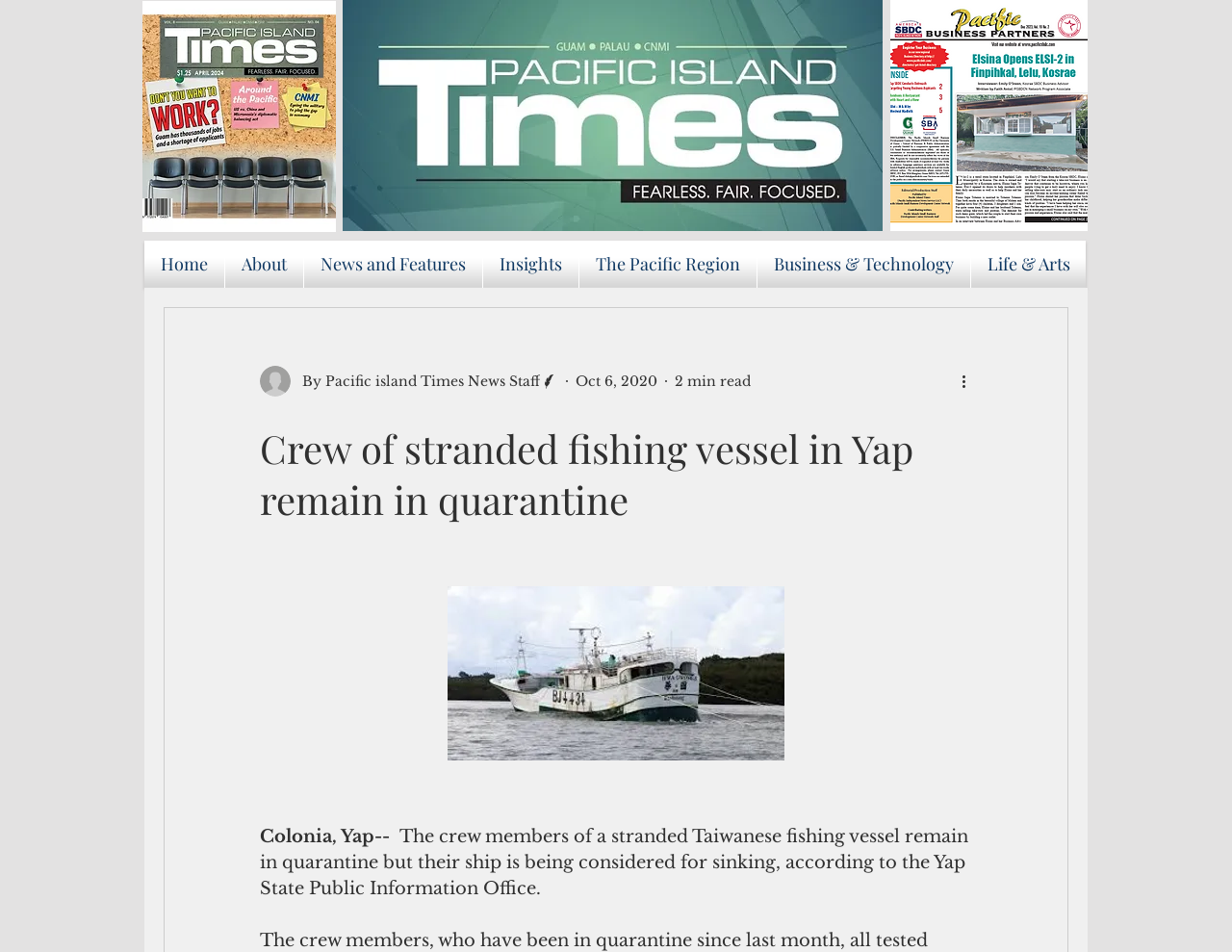Determine the bounding box coordinates of the section to be clicked to follow the instruction: "Click the Home link". The coordinates should be given as four float numbers between 0 and 1, formatted as [left, top, right, bottom].

[0.117, 0.253, 0.182, 0.302]